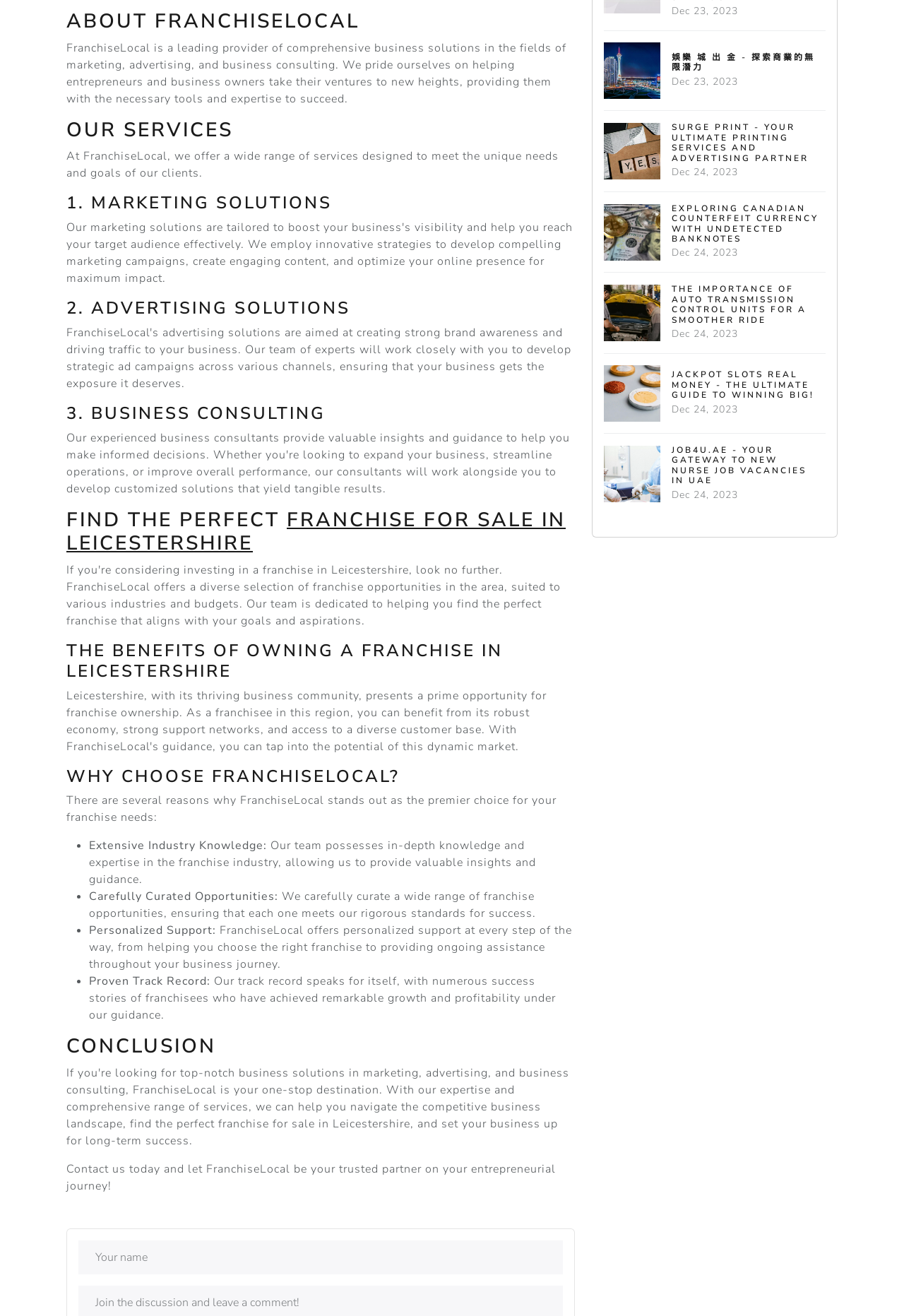Extract the bounding box coordinates for the UI element described by the text: "name="commentUsername" placeholder="Your name"". The coordinates should be in the form of [left, top, right, bottom] with values between 0 and 1.

[0.087, 0.943, 0.623, 0.968]